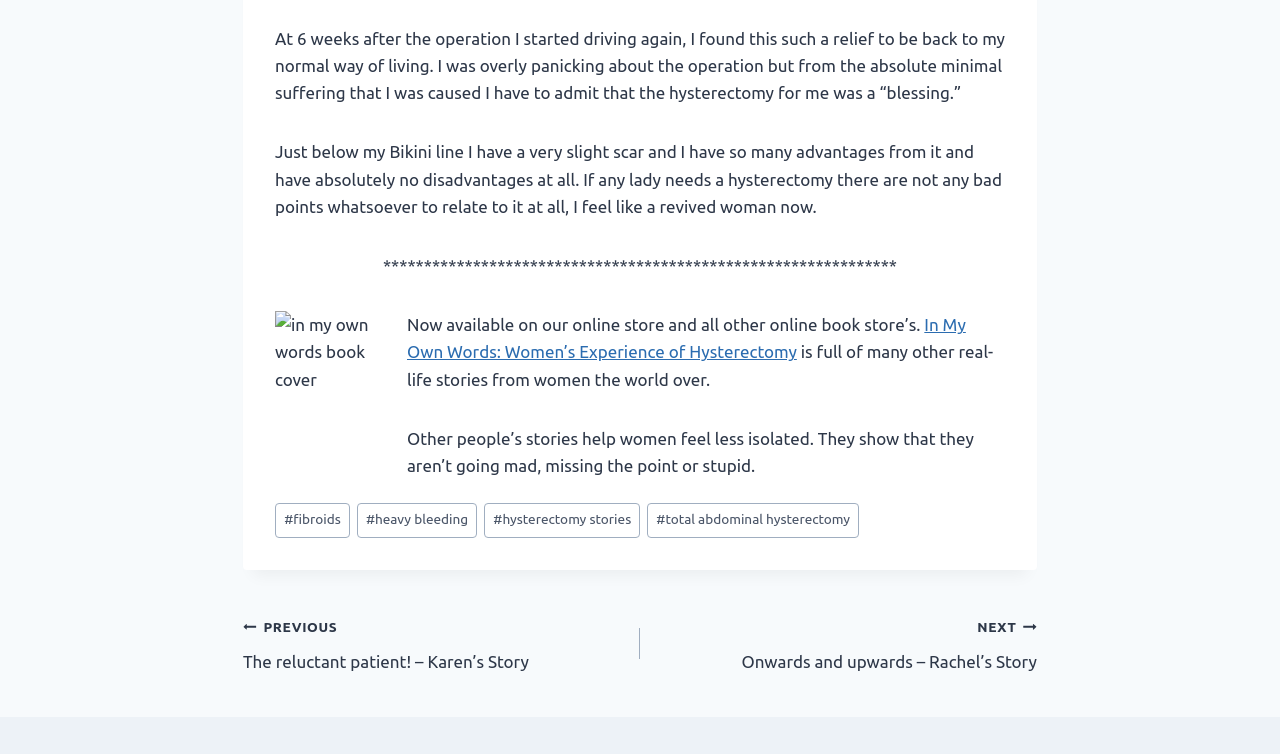Use the information in the screenshot to answer the question comprehensively: How many navigation links are there?

There are two navigation links, 'PREVIOUS The reluctant patient! – Karen’s Story' and 'NEXT Onwards and upwards – Rachel’s Story', which allow users to navigate to previous and next posts.